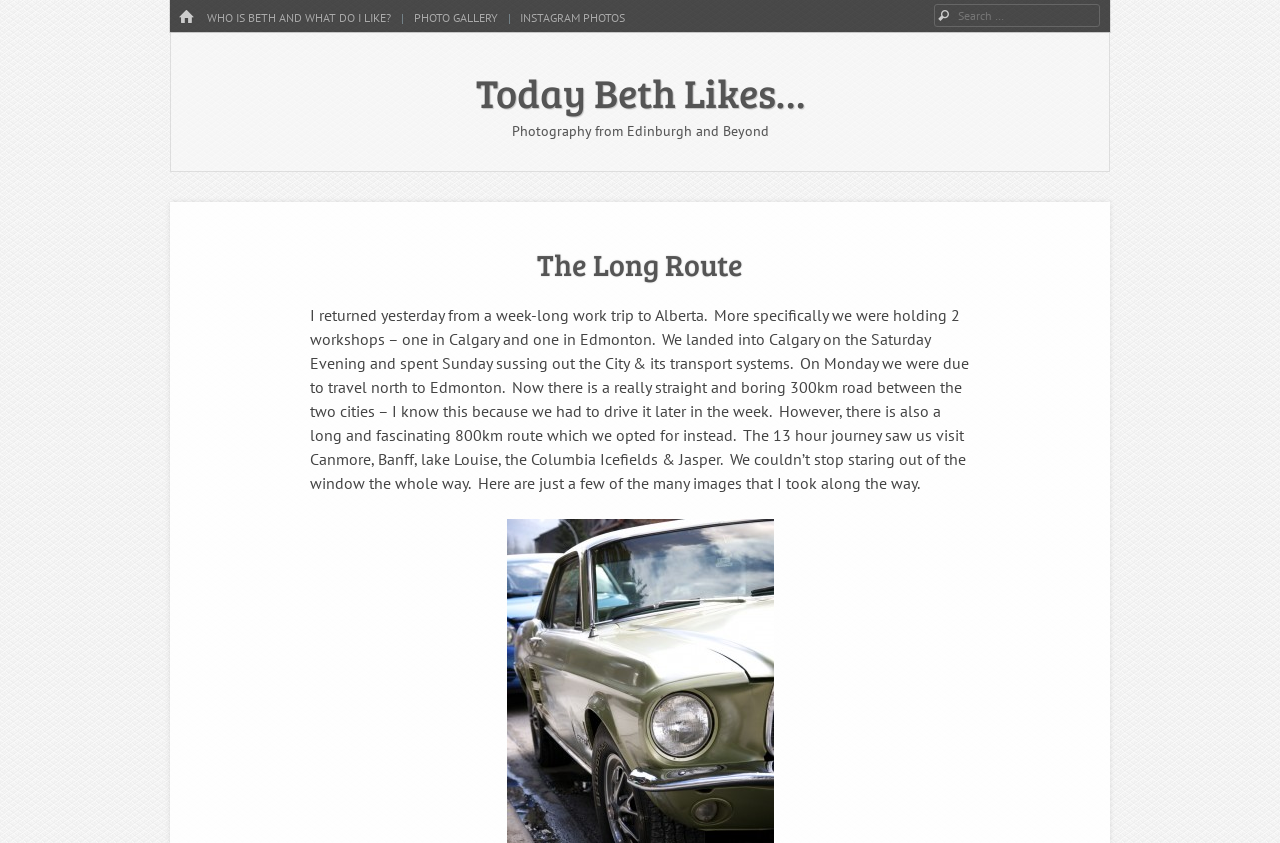Answer the question in a single word or phrase:
What is the author looking at during the journey?

Out of the window